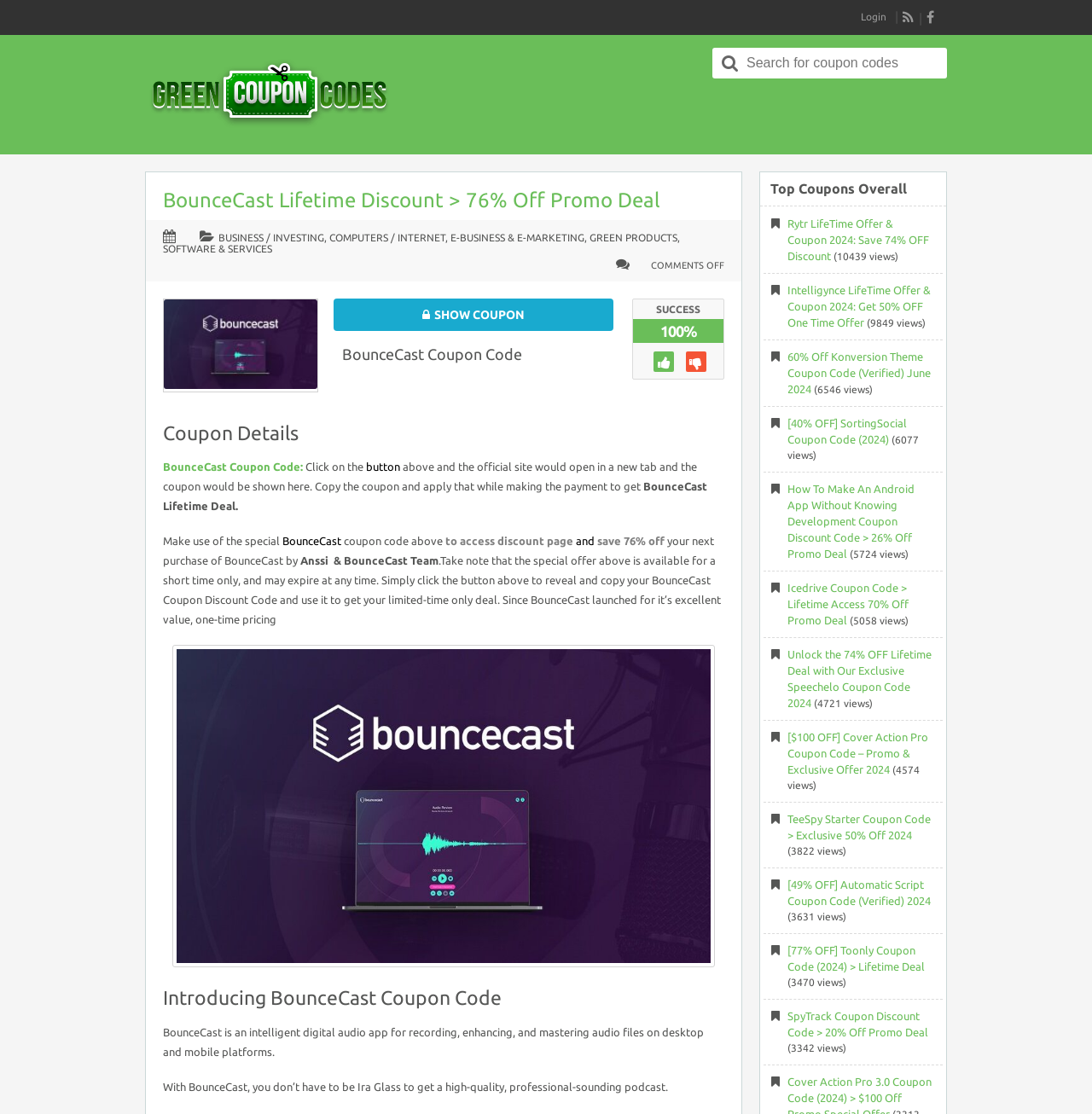Respond to the question below with a single word or phrase: How many views does the Rytr LifeTime Offer & Coupon 2024 have?

10439 views